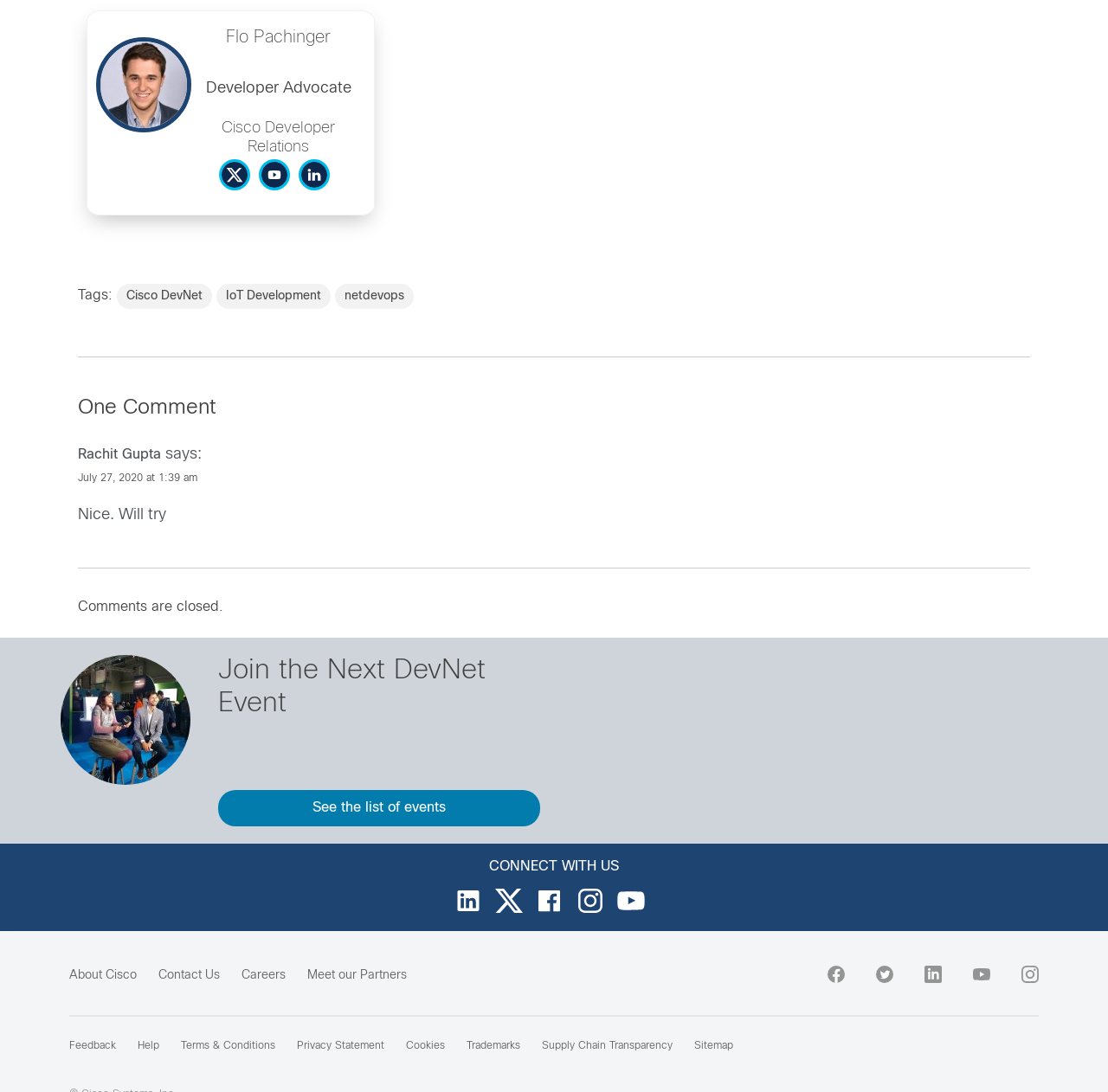Pinpoint the bounding box coordinates of the element that must be clicked to accomplish the following instruction: "View Flo Pachinger's profile". The coordinates should be in the format of four float numbers between 0 and 1, i.e., [left, top, right, bottom].

[0.18, 0.026, 0.322, 0.059]